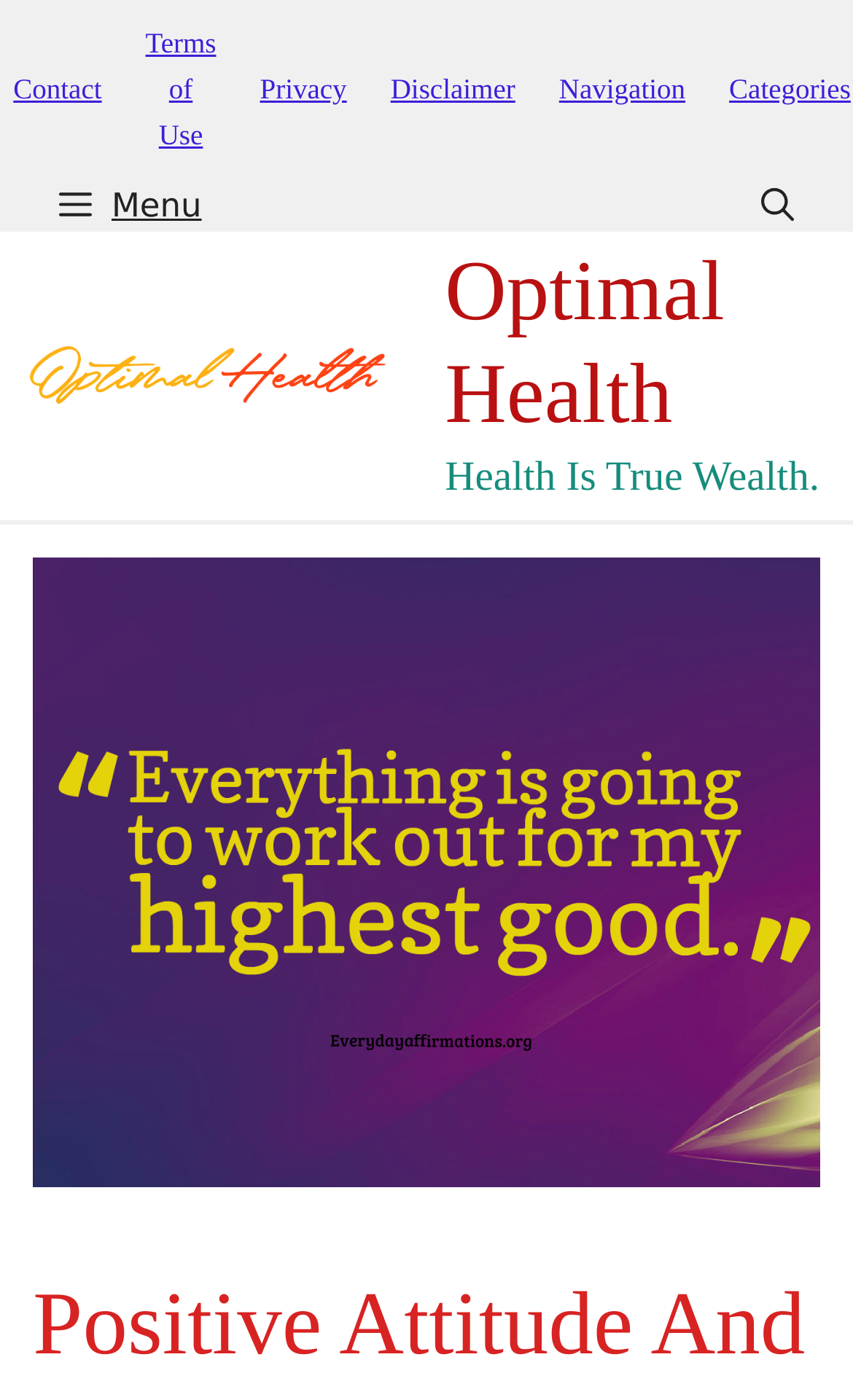Identify the bounding box coordinates of the area that should be clicked in order to complete the given instruction: "Get the free guide". The bounding box coordinates should be four float numbers between 0 and 1, i.e., [left, top, right, bottom].

None